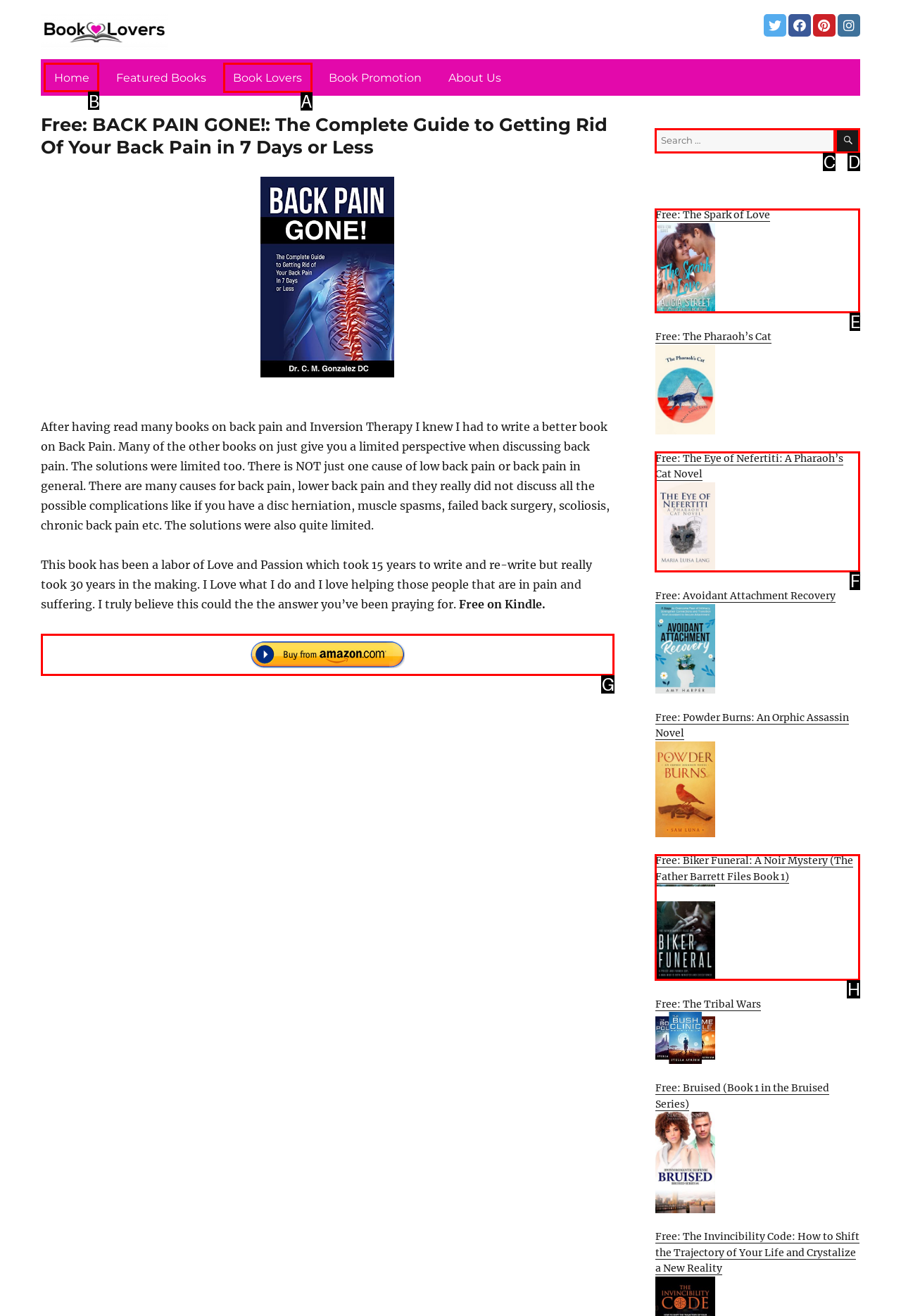Find the correct option to complete this instruction: Click on the 'Home' link. Reply with the corresponding letter.

B